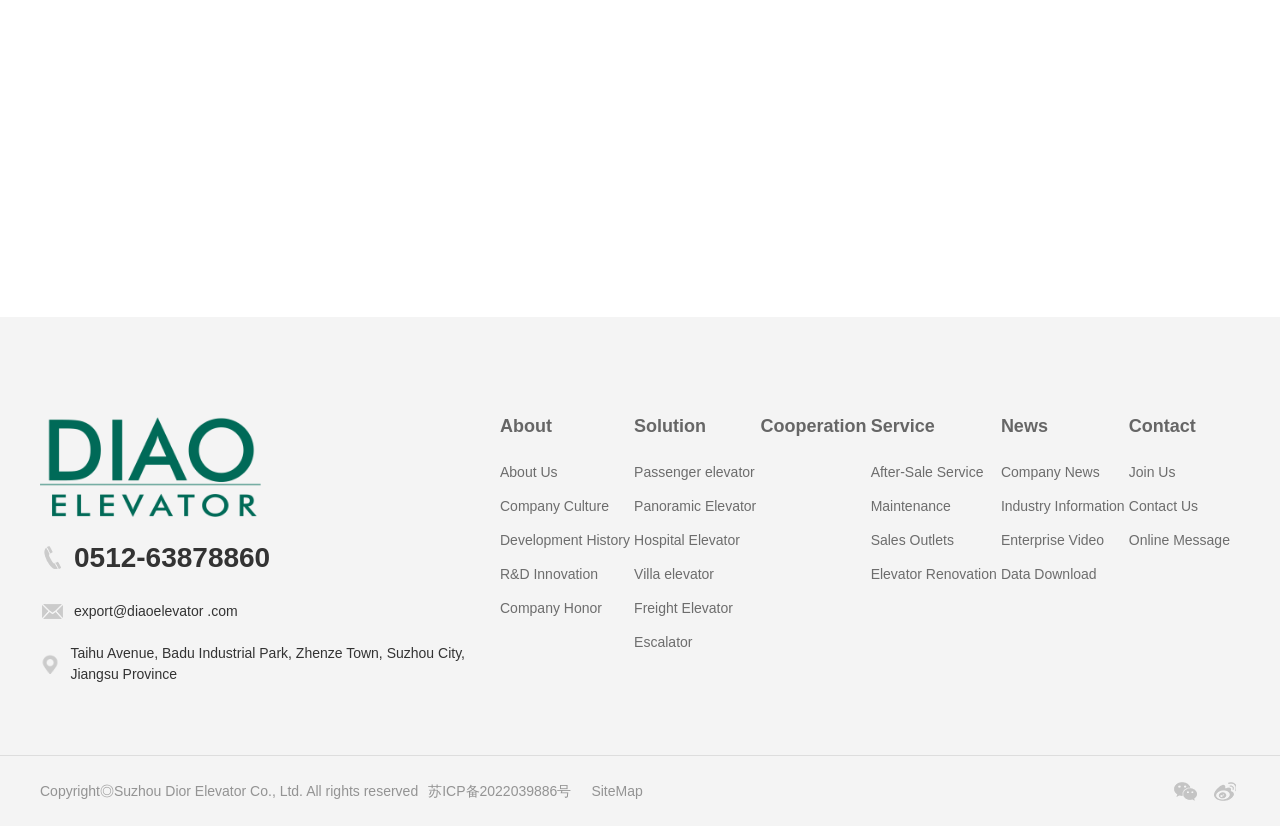What types of elevators are offered by the company?
Answer the question with a single word or phrase, referring to the image.

Passenger, Panoramic, Hospital, Villa, Freight